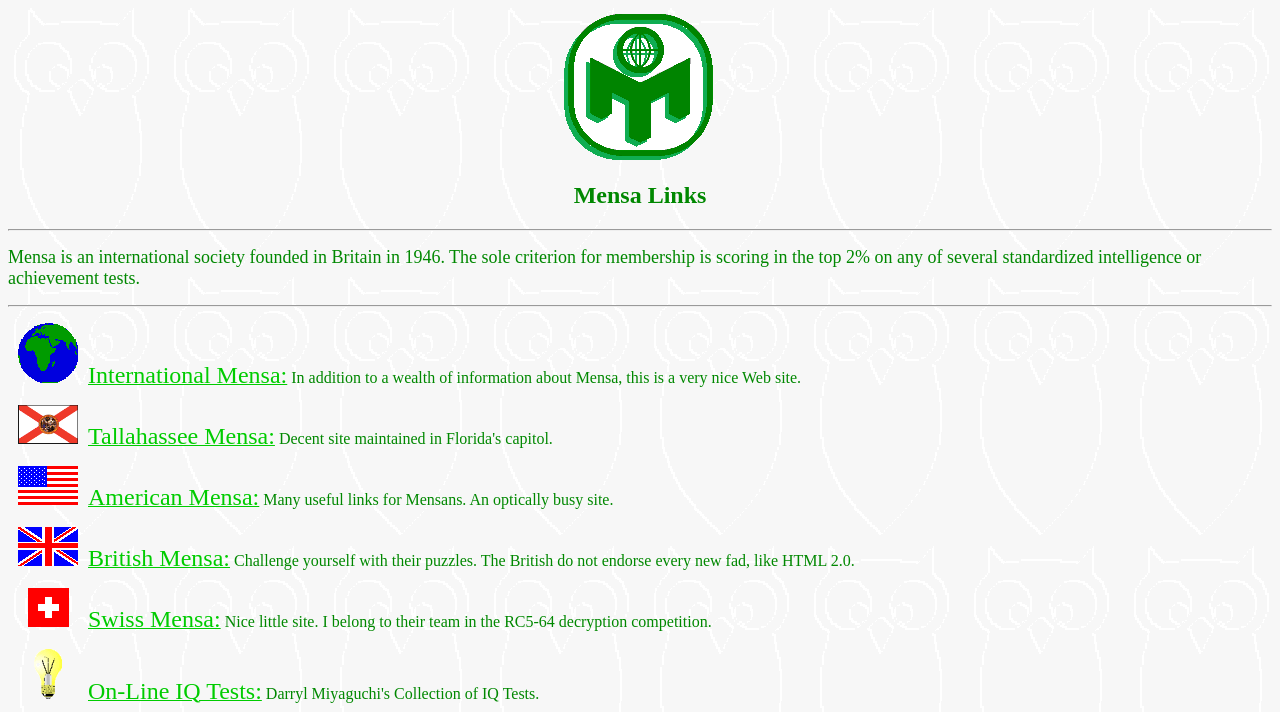Please analyze the image and give a detailed answer to the question:
What is the last link on the page?

The last link on the page is 'Light Bulb On-Line IQ Tests:', with a bounding box coordinate of [0.006, 0.962, 0.205, 0.986]. It is described as 'On-Line IQ Tests'.